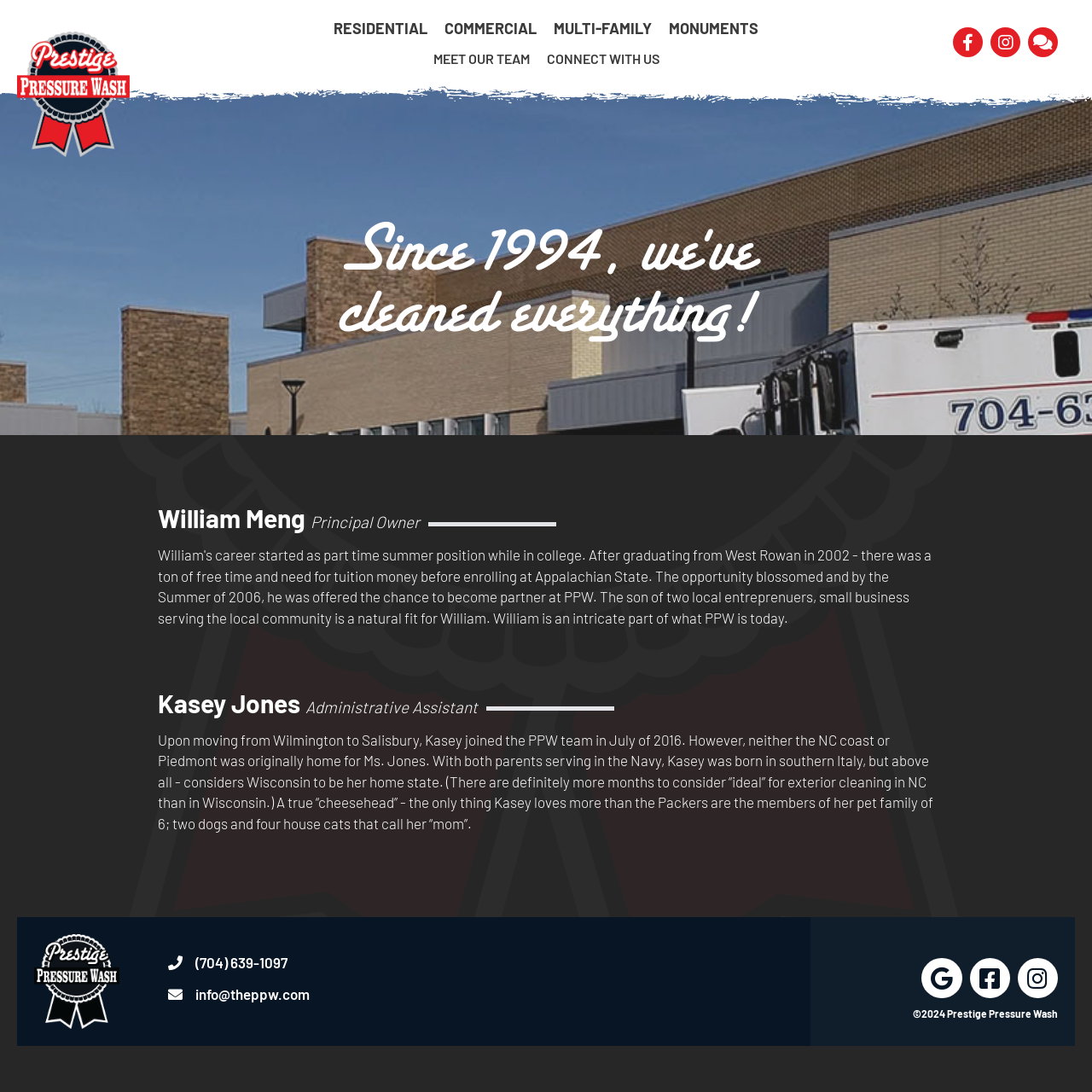Could you find the bounding box coordinates of the clickable area to complete this instruction: "Call the phone number"?

[0.179, 0.872, 0.264, 0.891]